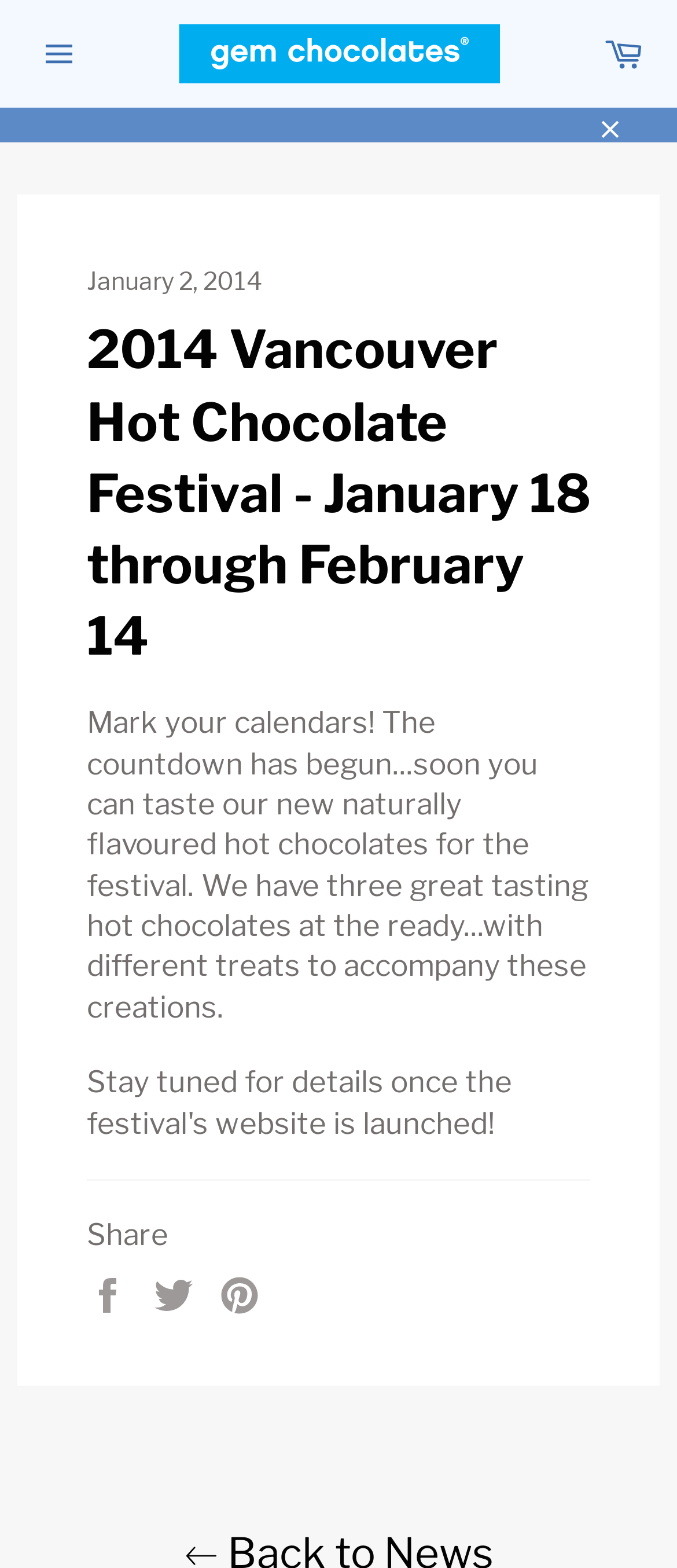Provide a one-word or short-phrase answer to the question:
How many hot chocolates are available for the festival?

3